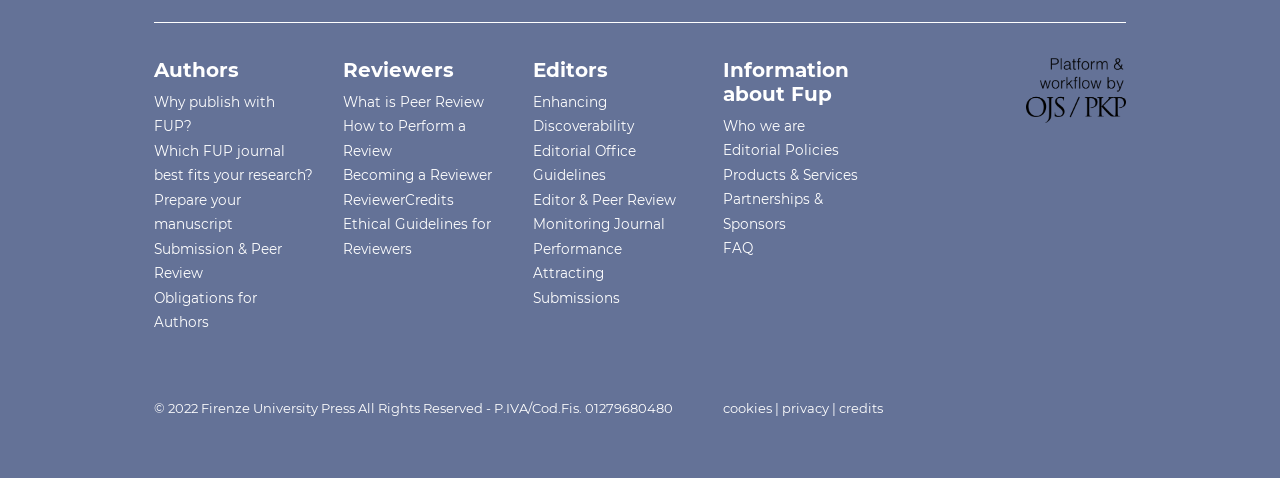Please identify the bounding box coordinates of the element on the webpage that should be clicked to follow this instruction: "Learn about authors". The bounding box coordinates should be given as four float numbers between 0 and 1, formatted as [left, top, right, bottom].

[0.12, 0.121, 0.245, 0.171]